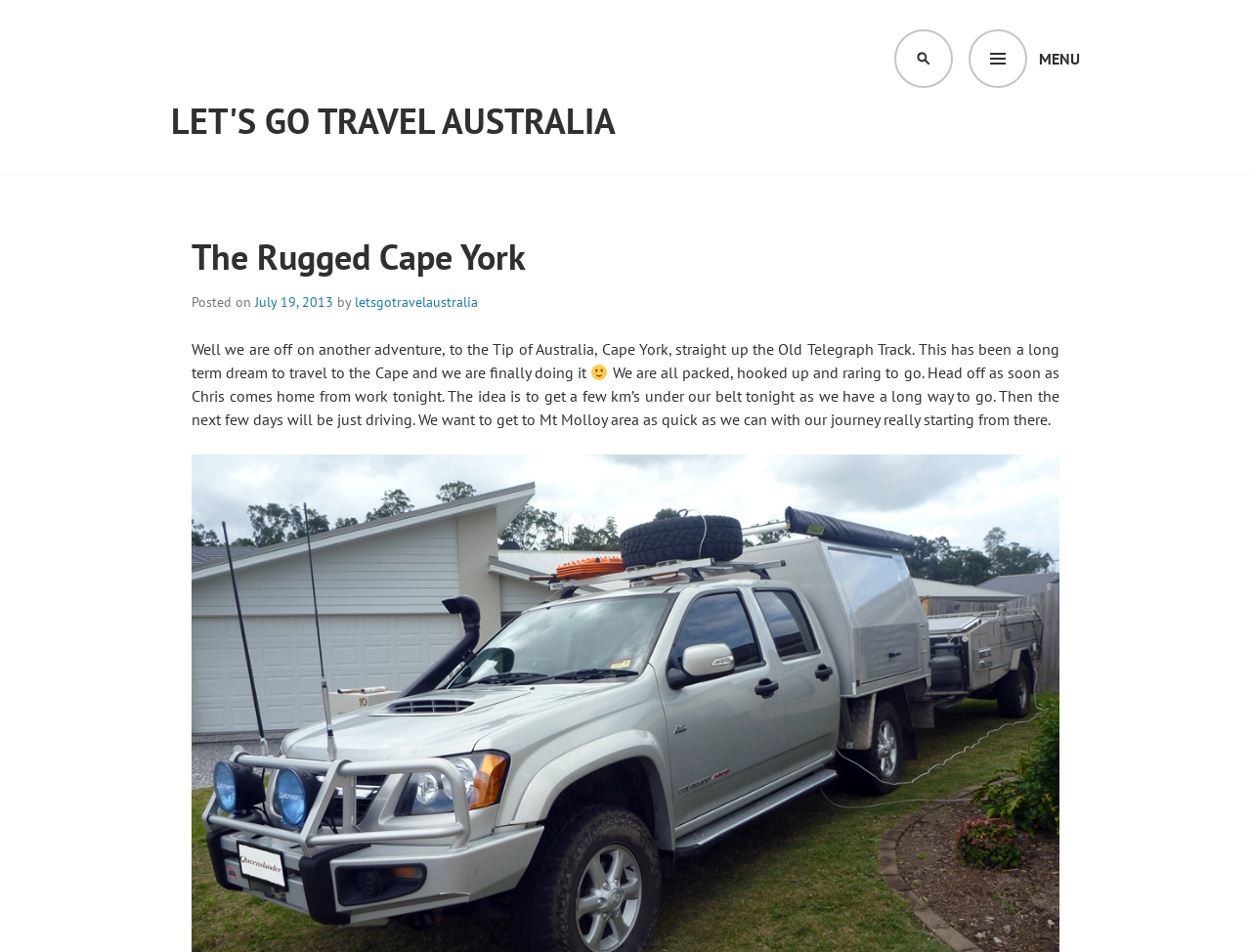Using the provided element description "Let's Go Travel Australia", determine the bounding box coordinates of the UI element.

[0.137, 0.103, 0.492, 0.152]